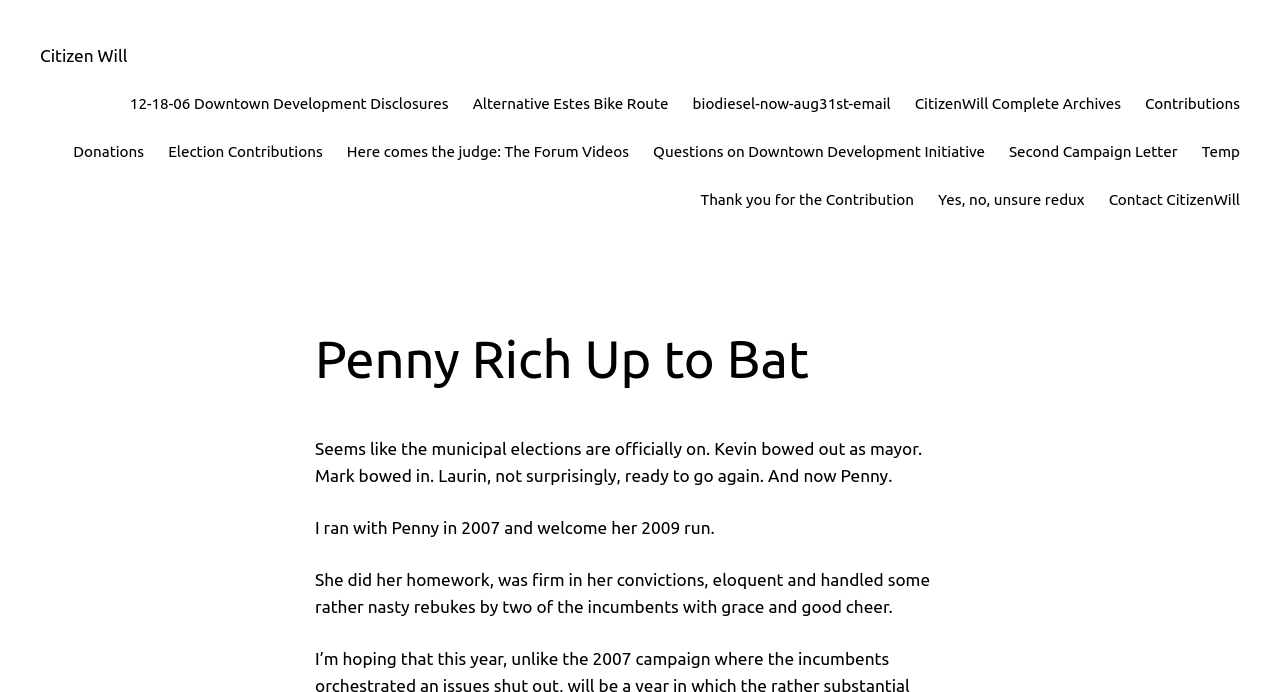Identify the bounding box coordinates for the element you need to click to achieve the following task: "Search for products". Provide the bounding box coordinates as four float numbers between 0 and 1, in the form [left, top, right, bottom].

None